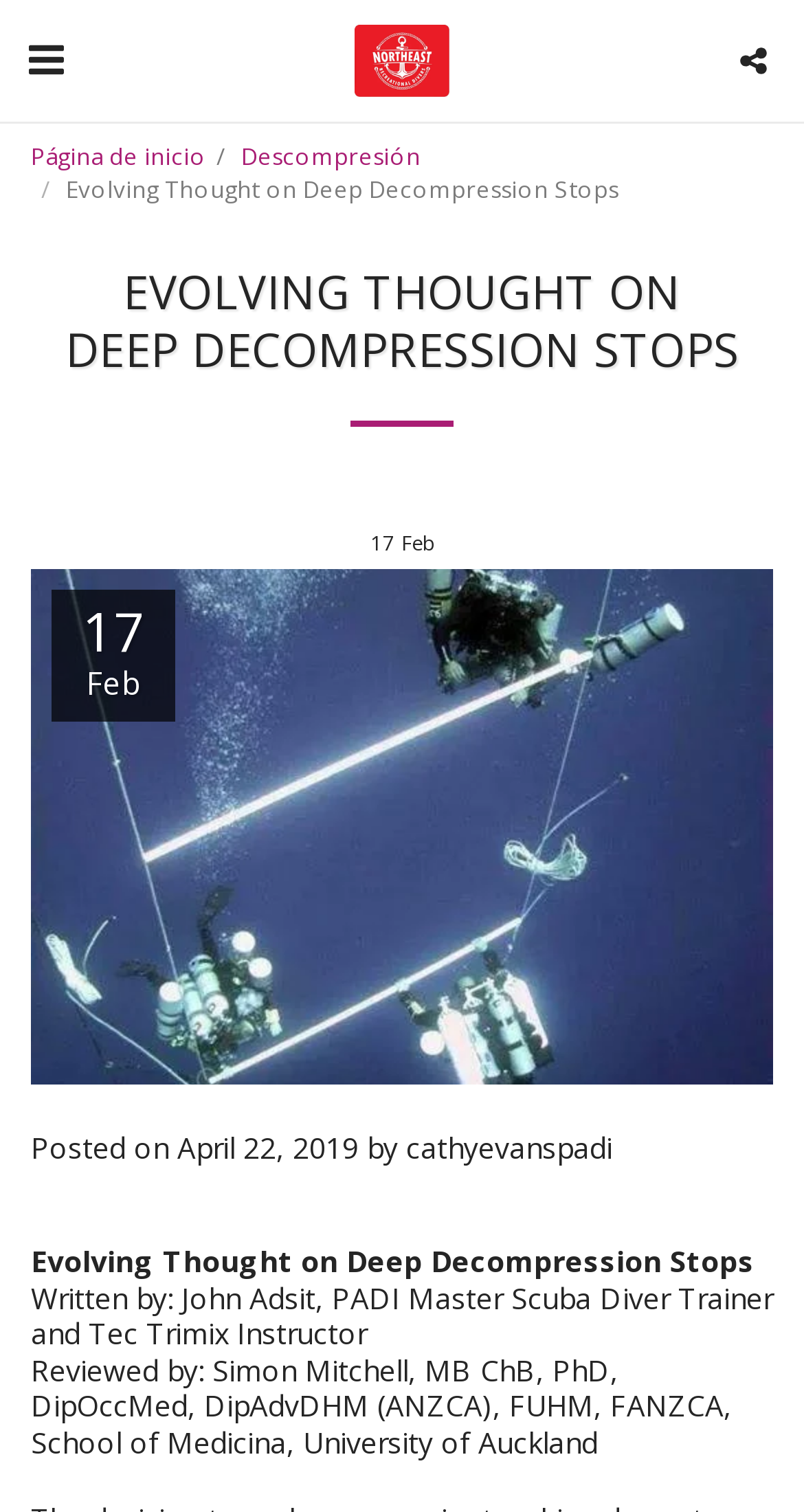Given the element description Descompresión, identify the bounding box coordinates for the UI element on the webpage screenshot. The format should be (top-left x, top-left y, bottom-right x, bottom-right y), with values between 0 and 1.

[0.3, 0.093, 0.523, 0.113]